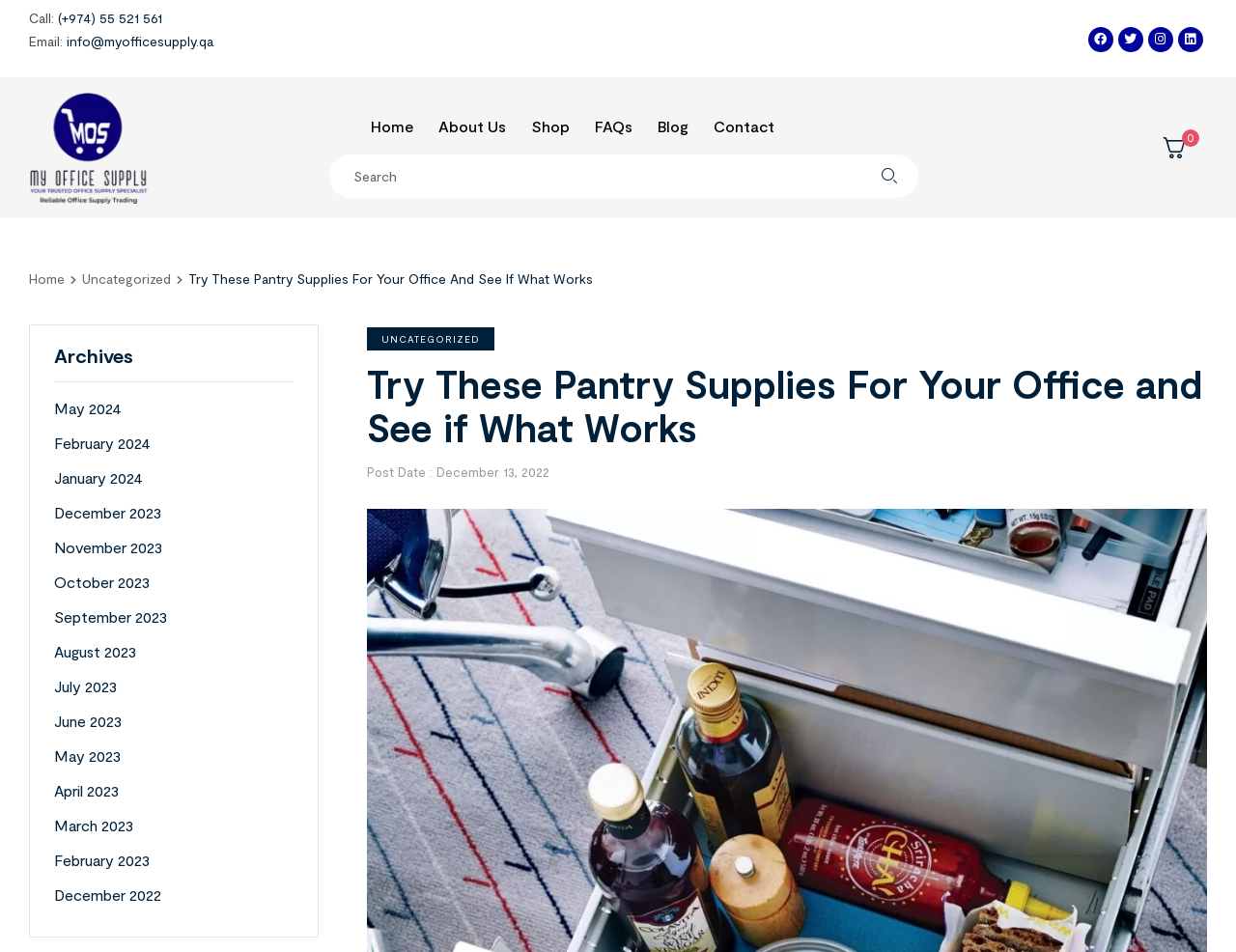Show the bounding box coordinates of the region that should be clicked to follow the instruction: "View the archives."

[0.044, 0.357, 0.238, 0.402]